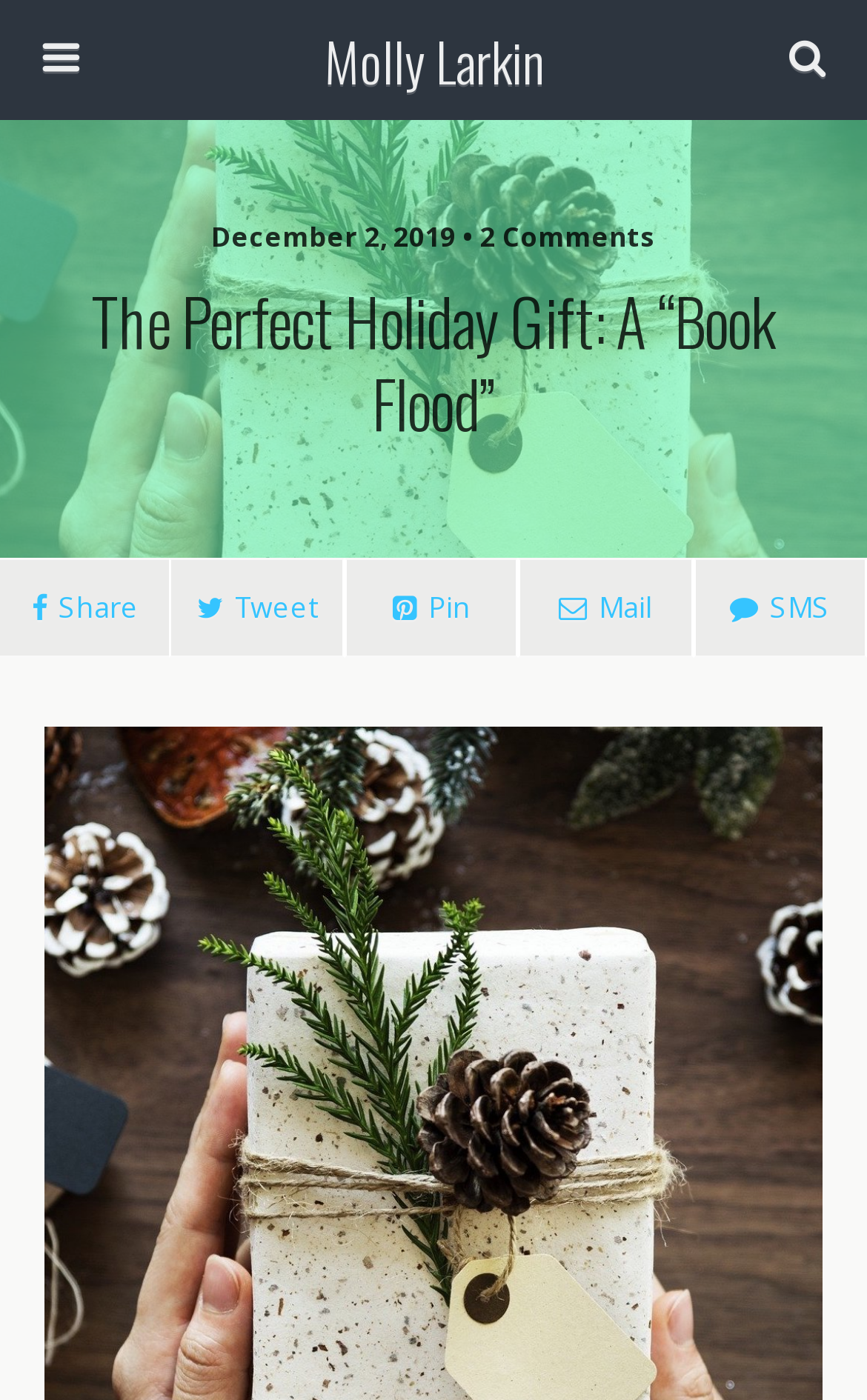Based on the provided description, "name="submit" value="Search"", find the bounding box of the corresponding UI element in the screenshot.

[0.767, 0.095, 0.946, 0.133]